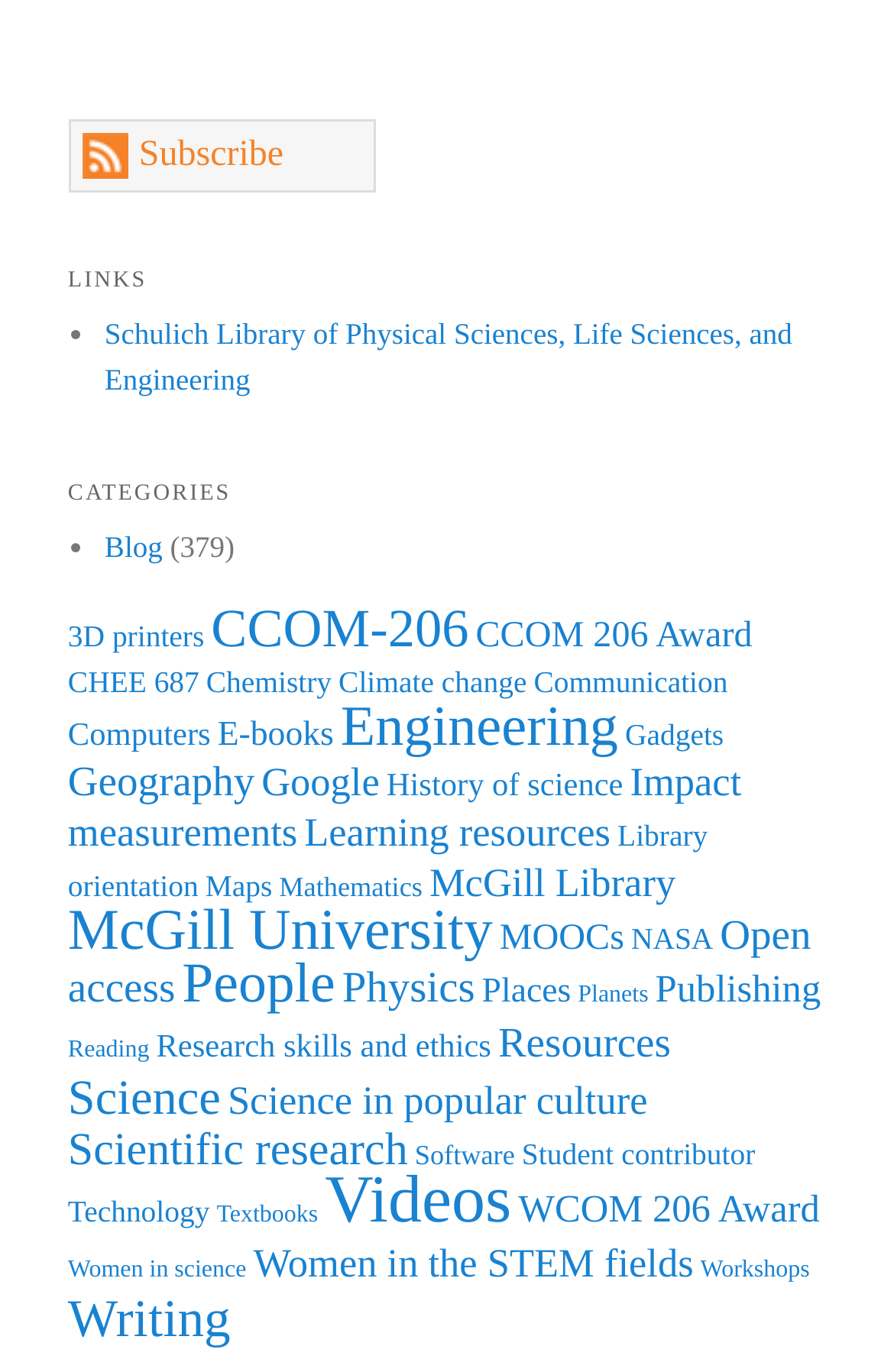Identify the bounding box coordinates for the UI element described as: "Mathematics".

[0.312, 0.635, 0.473, 0.659]